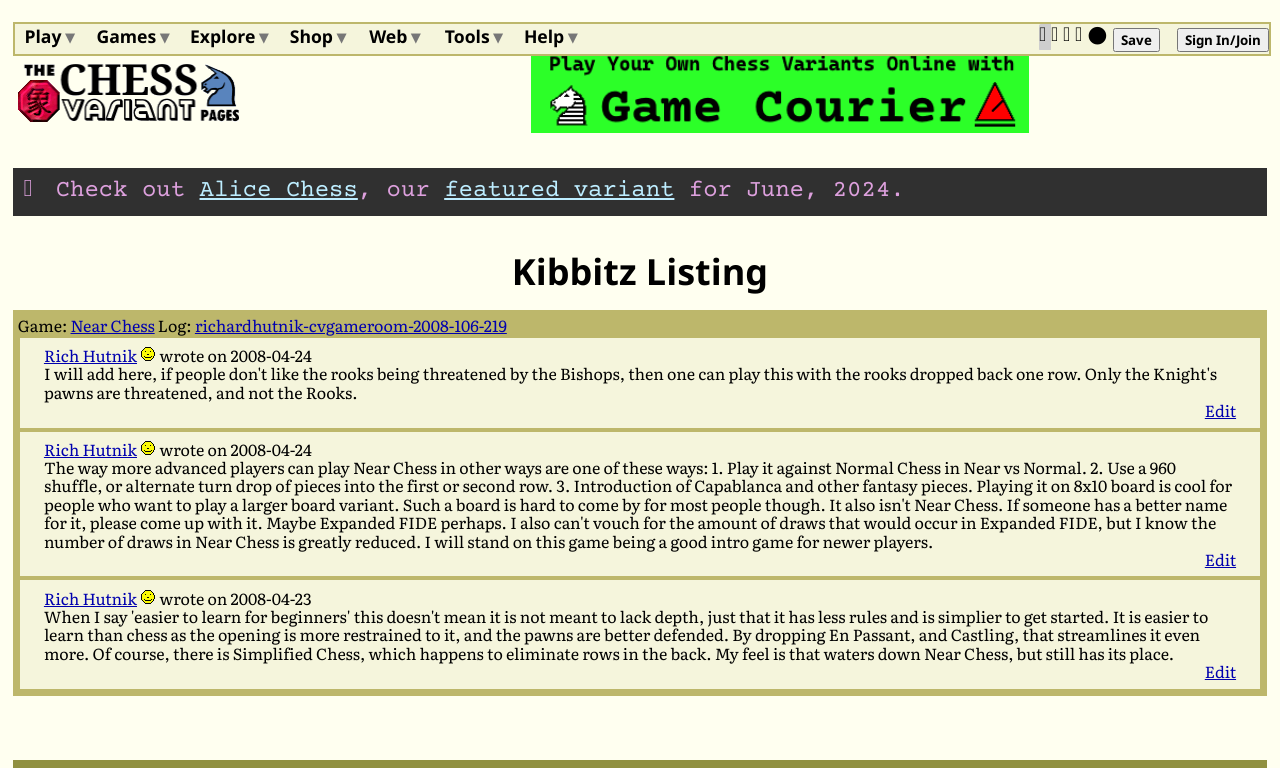Refer to the image and offer a detailed explanation in response to the question: What is the name of the user who wrote a comment on 2008-04-24?

The question can be answered by looking at the text in the HeaderAsNonLandmark element, which says 'Rich Hutnik wrote on 2008-04-24'.